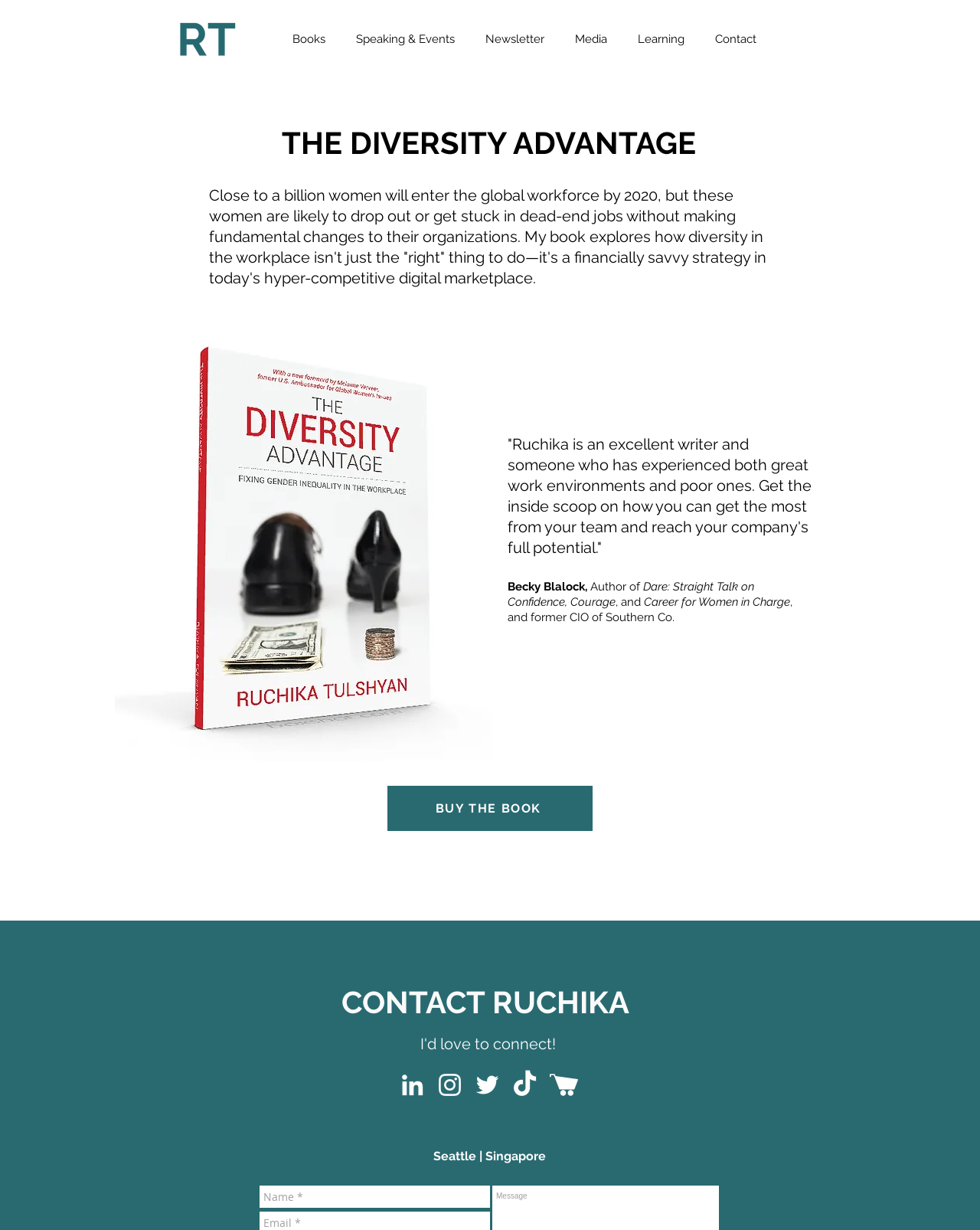Give a complete and precise description of the webpage's appearance.

The webpage is about Ruchika Tulshyan, an author, and her book "The Diversity Advantage". At the top left corner, there is an RT icon. Below it, there is a navigation menu with links to "Books", "Speaking & Events", "Newsletter", "Media", "Learning", and "Contact". 

The main content area starts with a heading "THE DIVERSITY ADVANTAGE" followed by a subheading that describes the book's theme. Below the subheading, there is a link to buy the book. 

On the right side of the main content area, there is a testimonial quote from Becky Blalock, author of "Dare: Straight Talk on Confidence, Courage, and Career for Women in Charge", and former CIO of Southern Co. 

Further down, there is a section titled "CONTACT RUCHIKA" with a heading "I'd love to connect!" and a social media bar with links to LinkedIn, Instagram, Twitter, and TikTok. 

At the bottom of the page, there is a text "Seattle | Singapore" and a contact form with a required field for the name.